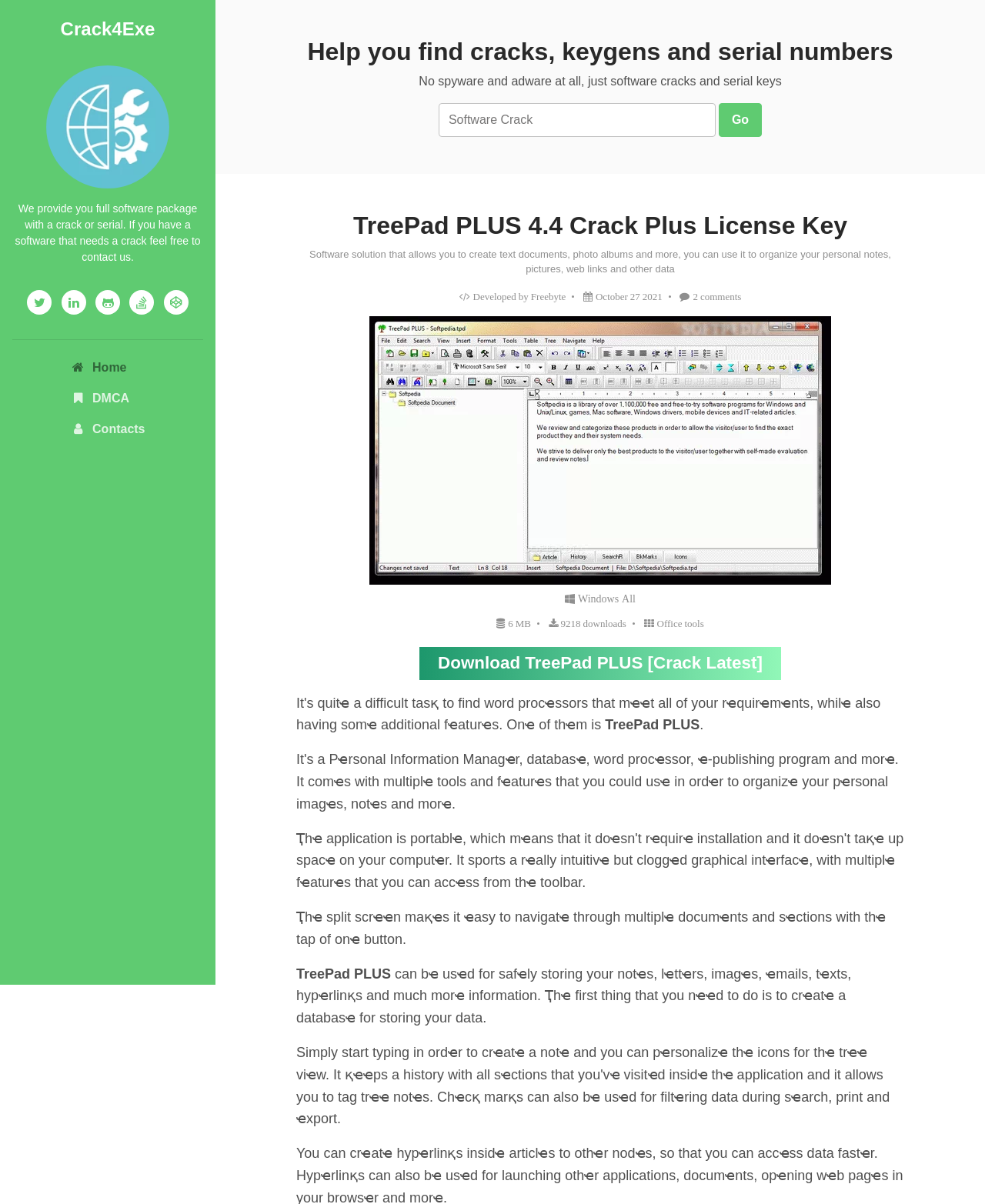What is the size of the software?
Please provide a comprehensive answer based on the contents of the image.

The webpage mentions that the size of the software is 6 MB, which is a measure of its file size and storage requirements.